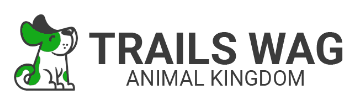Describe all the aspects of the image extensively.

The image features the logo of "Trails Wag - Animal Kingdom," designed with a playful and vibrant aesthetic. The logo includes a stylized dog character, predominantly in green and black, which adds a lively touch to the branding. The text "TRAILS WAG" is prominent and bold, highlighting the organization's focus, while "ANIMAL KINGDOM" is presented in a slightly smaller font beneath it, conveying a commitment to animal care and community. The overall design reflects a friendly and engaging approach, appealing to pet owners and animal enthusiasts alike.